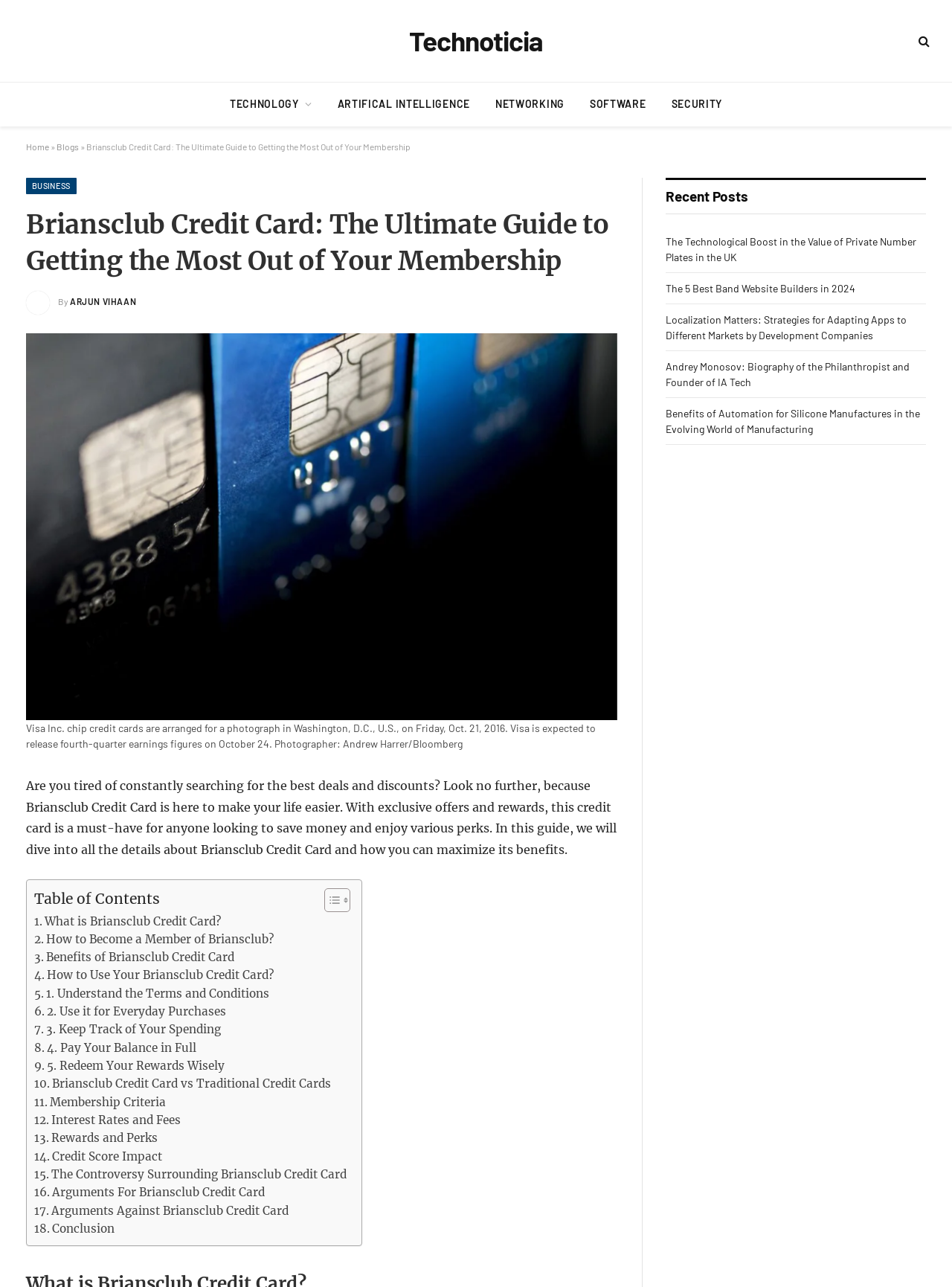By analyzing the image, answer the following question with a detailed response: What is the topic of the recent post 'The Technological Boost in the Value of Private Number Plates in the UK'?

The topic of the recent post 'The Technological Boost in the Value of Private Number Plates in the UK' is about the impact of technology on the value of private number plates in the UK, as mentioned in the title of the post.